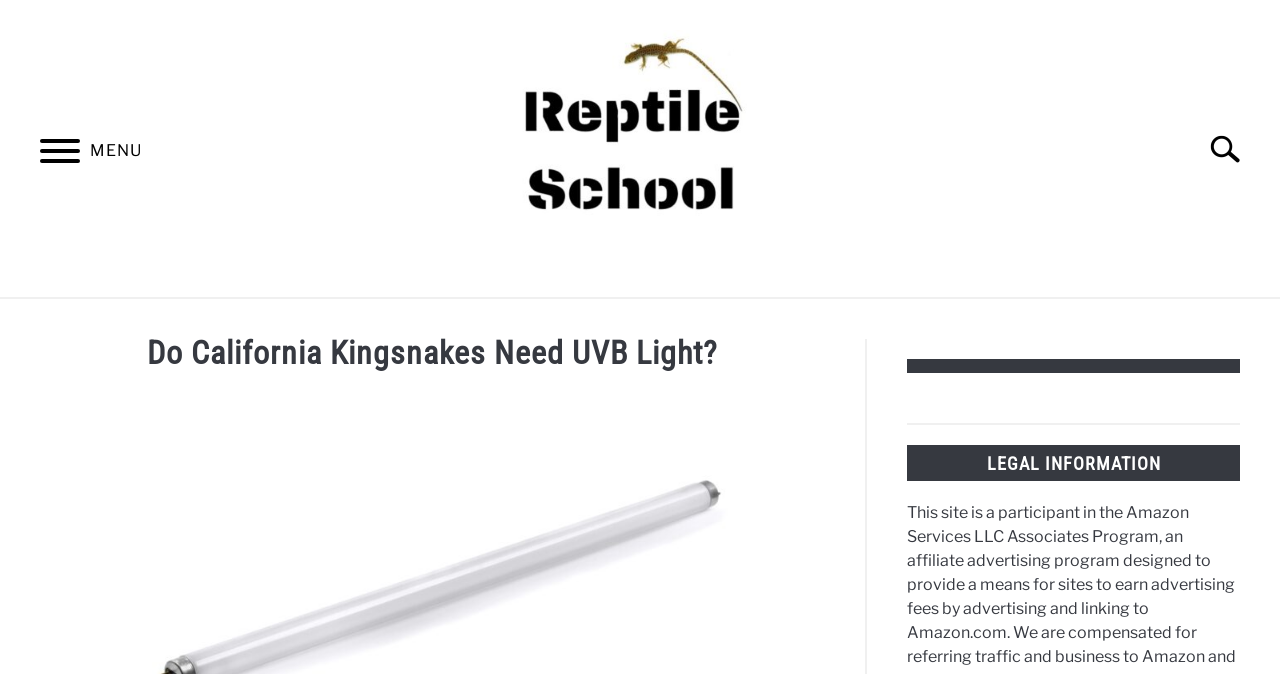Create a detailed summary of the webpage's content and design.

The webpage is about reptile care, specifically discussing whether California Kingsnakes need UVB light. At the top, there is a menu button on the left and a search bar on the right. Below the menu button, there are several links to different categories of reptile care, including lizards, snakes, turtles, and frogs.

The main content of the page is a heading that asks the question "Do California Kingsnakes Need UVB Light?" followed by the author's name, "joshuabeurskens", and the category "Snakes". The article's content is not explicitly described in the accessibility tree, but it likely provides an answer to the question posed in the heading.

On the top right, there is a link to "Reptile Care" with an accompanying image. The page also has a section with legal information at the bottom. Overall, the webpage appears to be a blog post or article about reptile care, with a focus on California Kingsnakes and UVB lighting.